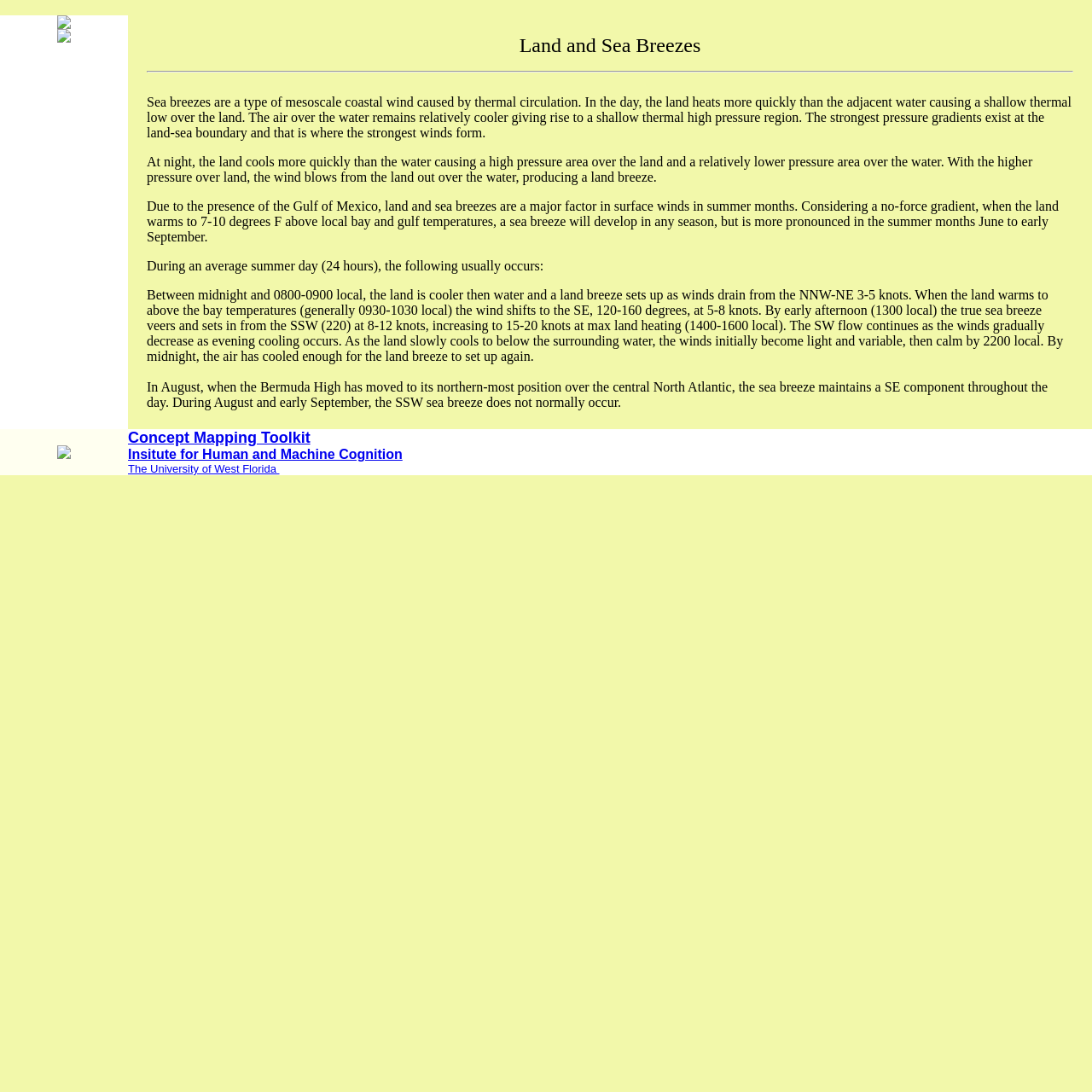Please examine the image and provide a detailed answer to the question: What is the name of the institution associated with the Concept Mapping Toolkit?

The webpage mentions the Concept Mapping Toolkit, and the institution associated with it is The University of West Florida, which is stated in the text as 'Concept Mapping Toolkit Insitute for Human and Machine Cognition The University of West Florida'.